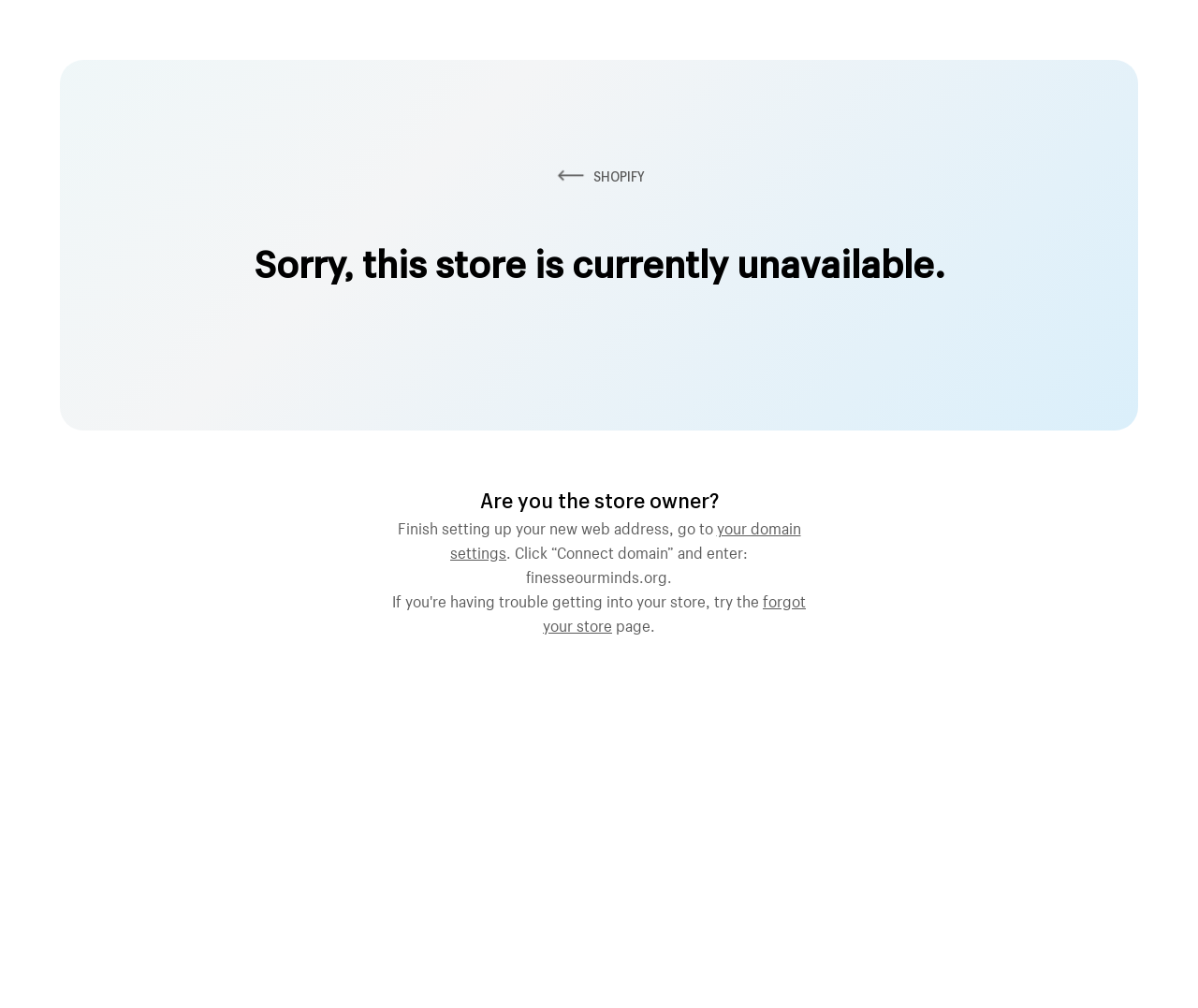Determine the main heading text of the webpage.

Sorry, this store is currently unavailable.